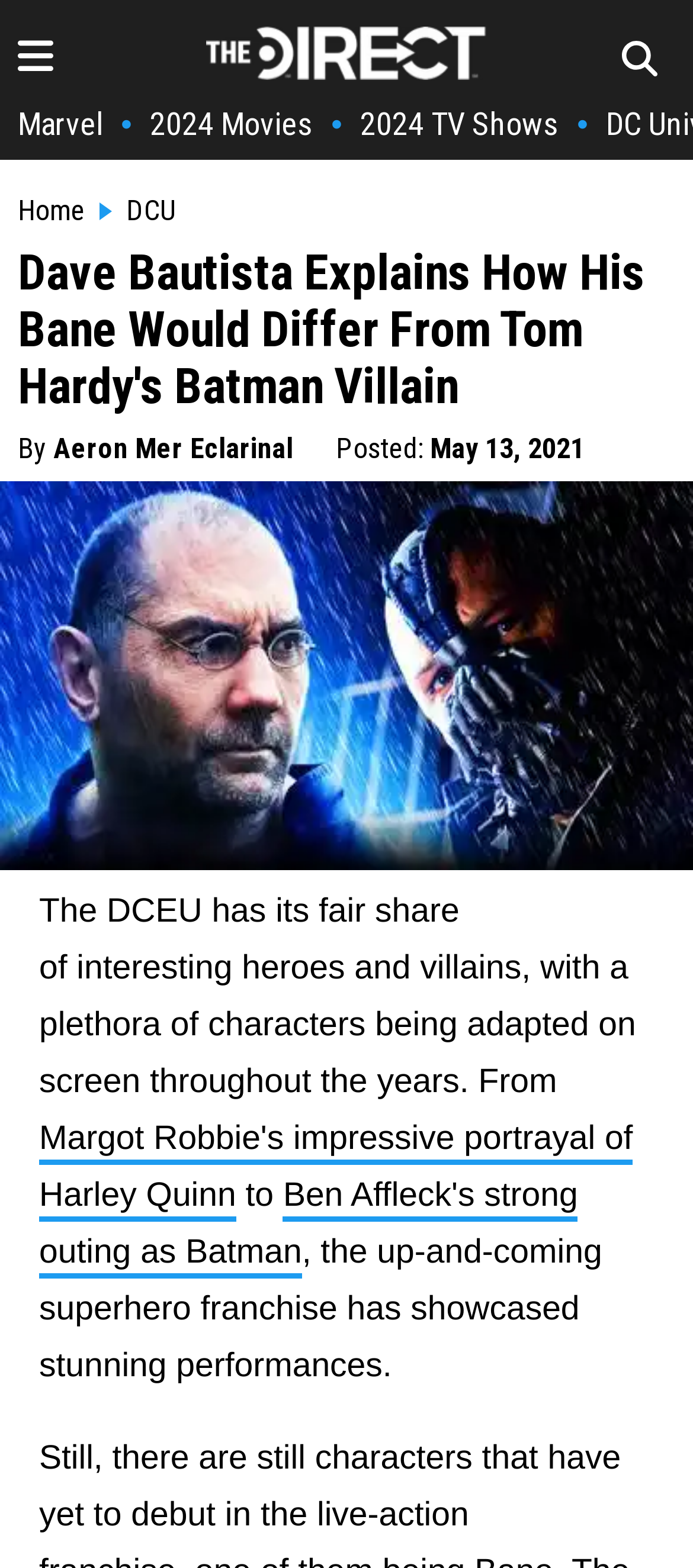Please identify the bounding box coordinates of the clickable area that will allow you to execute the instruction: "read article by Aeron Mer Eclarinal".

[0.077, 0.276, 0.423, 0.297]